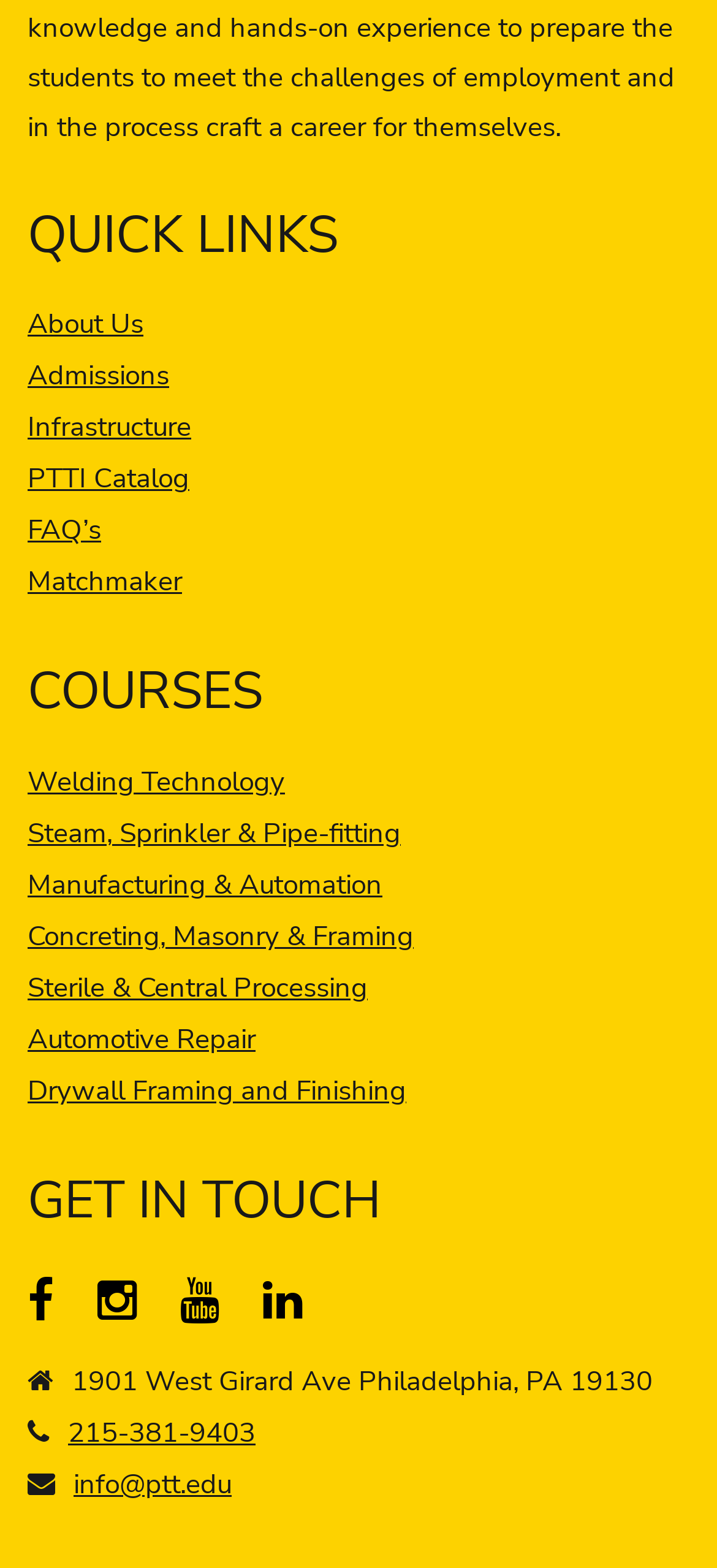Please specify the bounding box coordinates of the clickable region necessary for completing the following instruction: "Click on About Us". The coordinates must consist of four float numbers between 0 and 1, i.e., [left, top, right, bottom].

[0.038, 0.195, 0.2, 0.219]